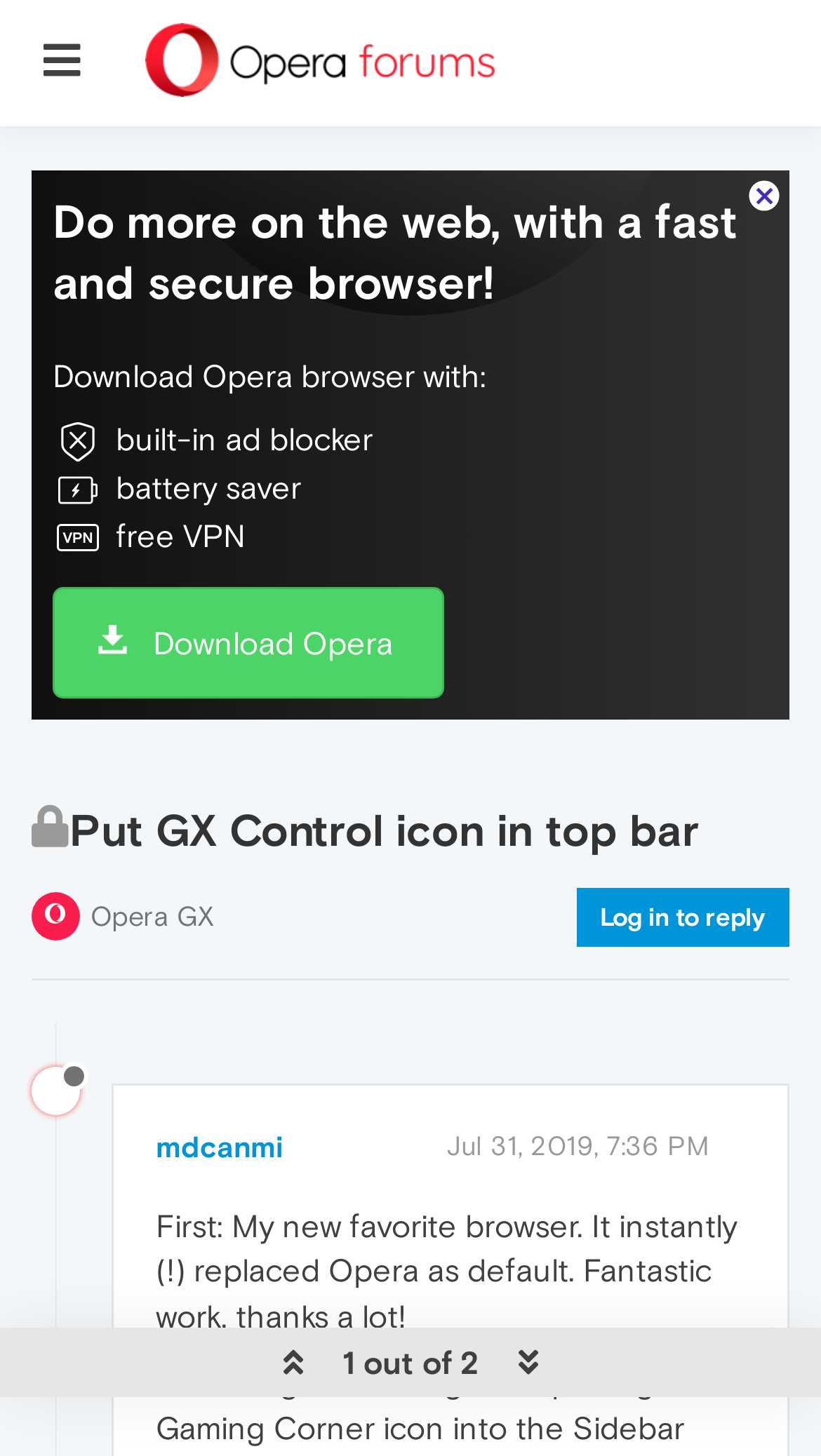Using the provided element description: "1 out of 2", identify the bounding box coordinates. The coordinates should be four floats between 0 and 1 in the order [left, top, right, bottom].

[0.391, 0.908, 0.619, 0.962]